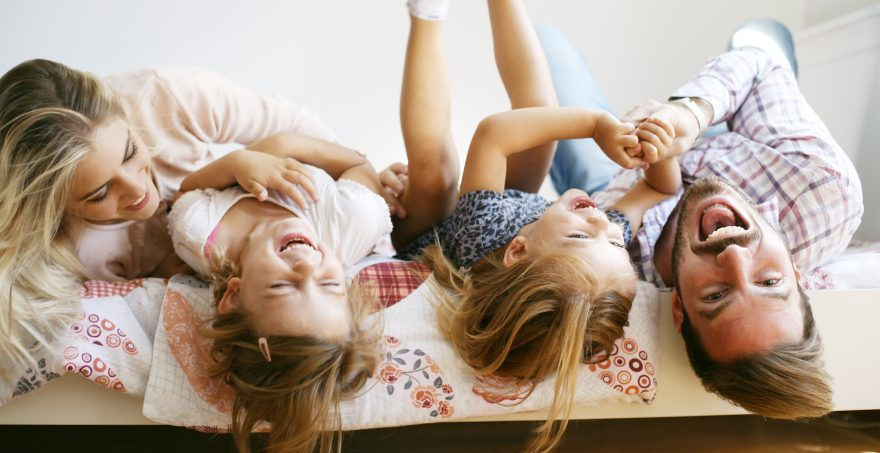What is the girls' father doing?
Please provide a single word or phrase as your answer based on the image.

Holding hands